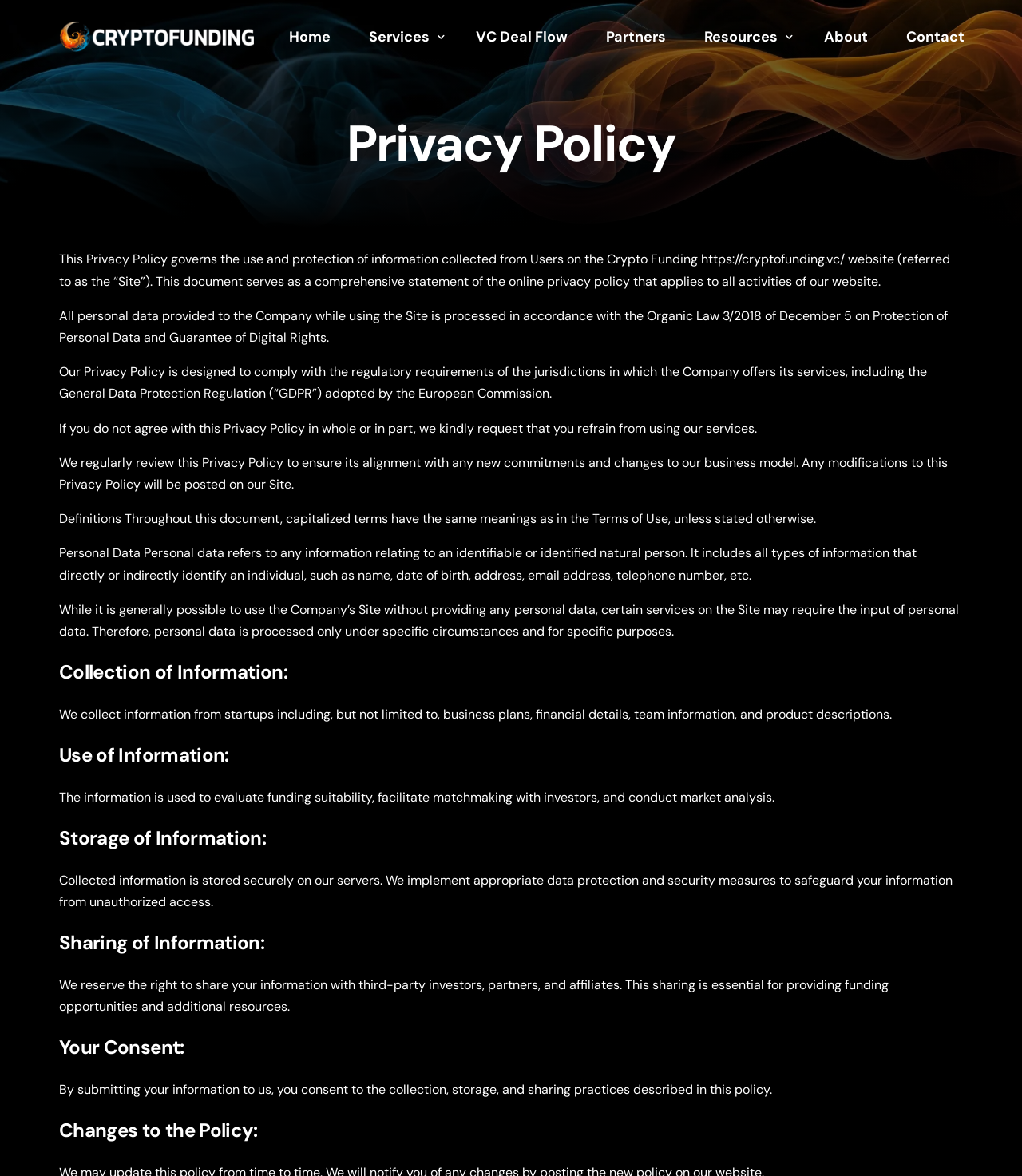Please determine the bounding box coordinates for the element that should be clicked to follow these instructions: "Read the News".

[0.671, 0.089, 0.889, 0.117]